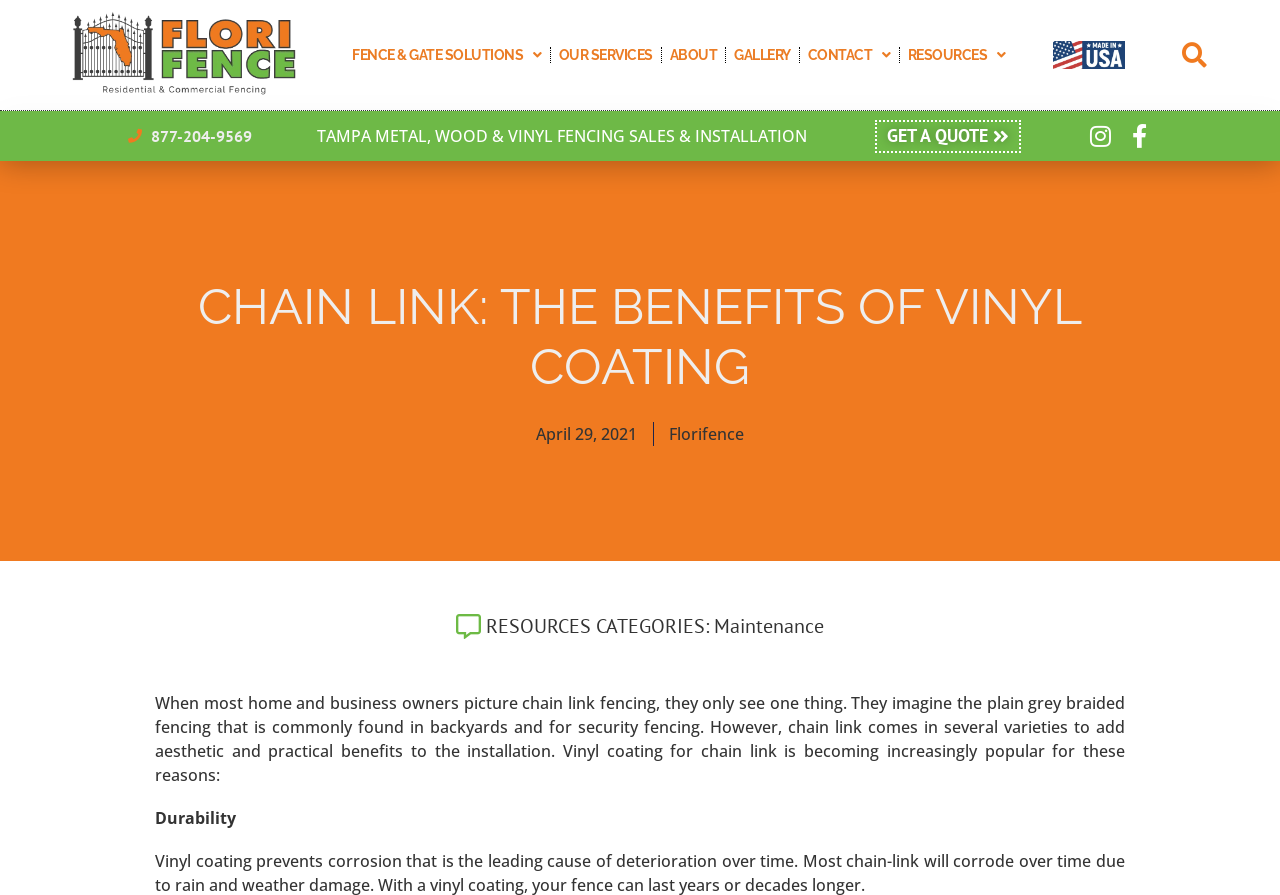Please determine the bounding box coordinates of the section I need to click to accomplish this instruction: "Drop us a message at".

None